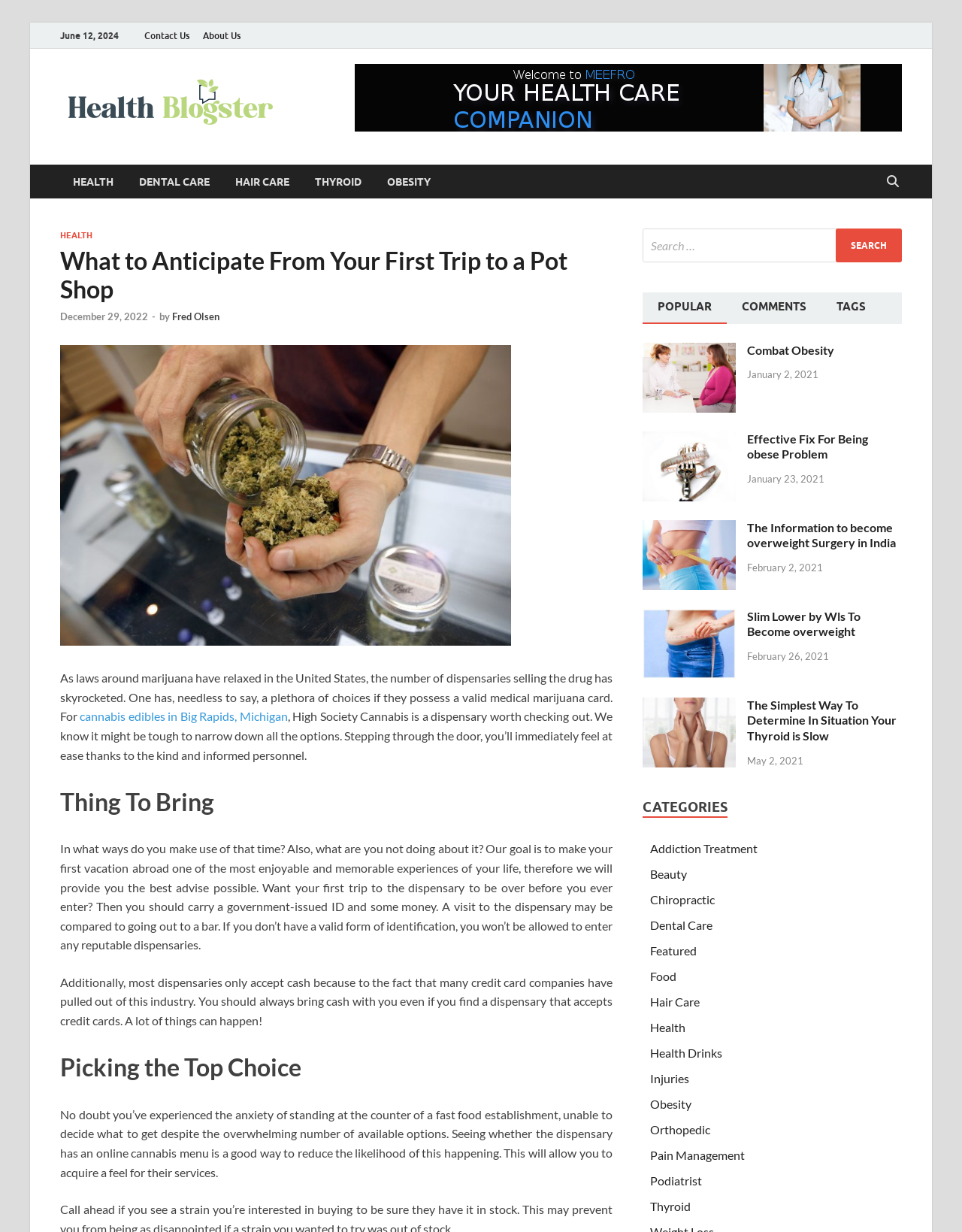How many links are there in the 'CATEGORIES' section?
Carefully analyze the image and provide a thorough answer to the question.

I found the number of links in the 'CATEGORIES' section by counting the individual links listed under the heading 'CATEGORIES', which includes links such as 'Addiction Treatment', 'Beauty', 'Chiropractic', and so on.